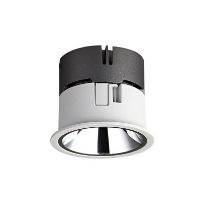What is the primary purpose of this lighting fixture?
Give a single word or phrase as your answer by examining the image.

Focused lighting